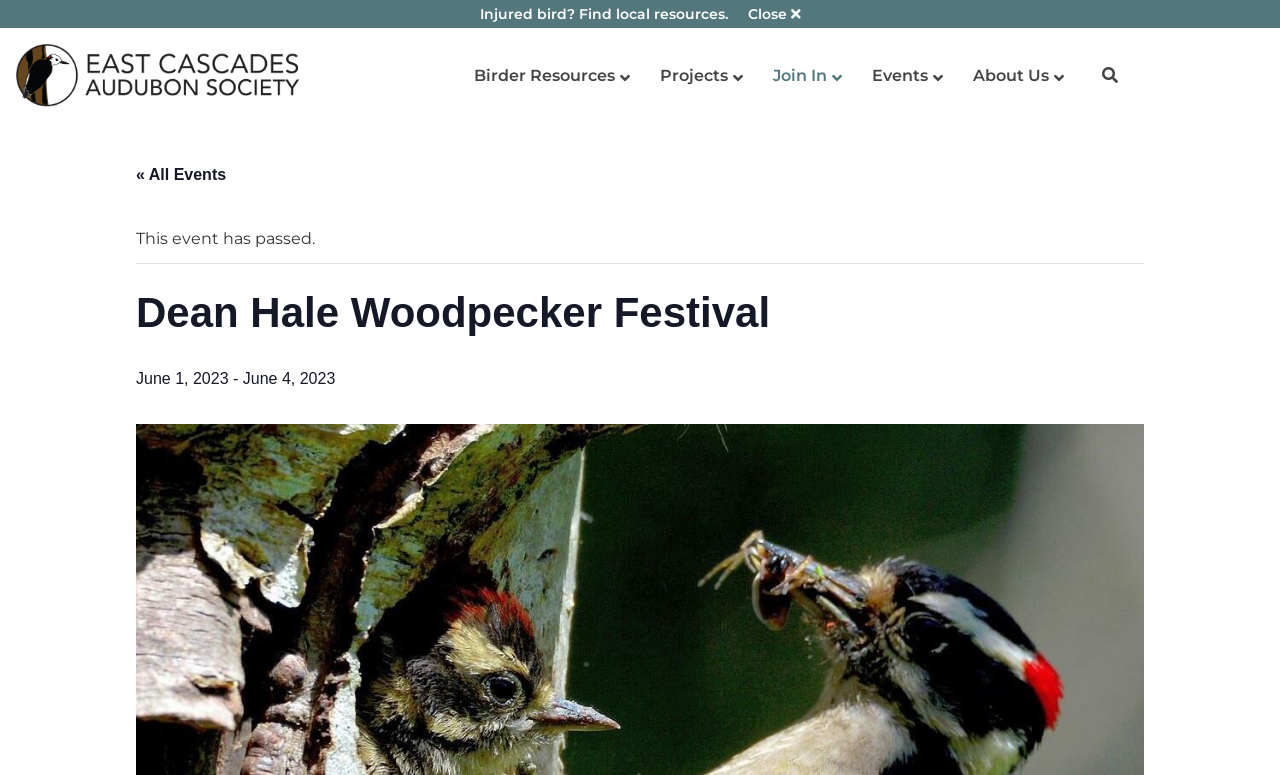Can you determine the bounding box coordinates of the area that needs to be clicked to fulfill the following instruction: "Go to About Us"?

[0.745, 0.065, 0.839, 0.131]